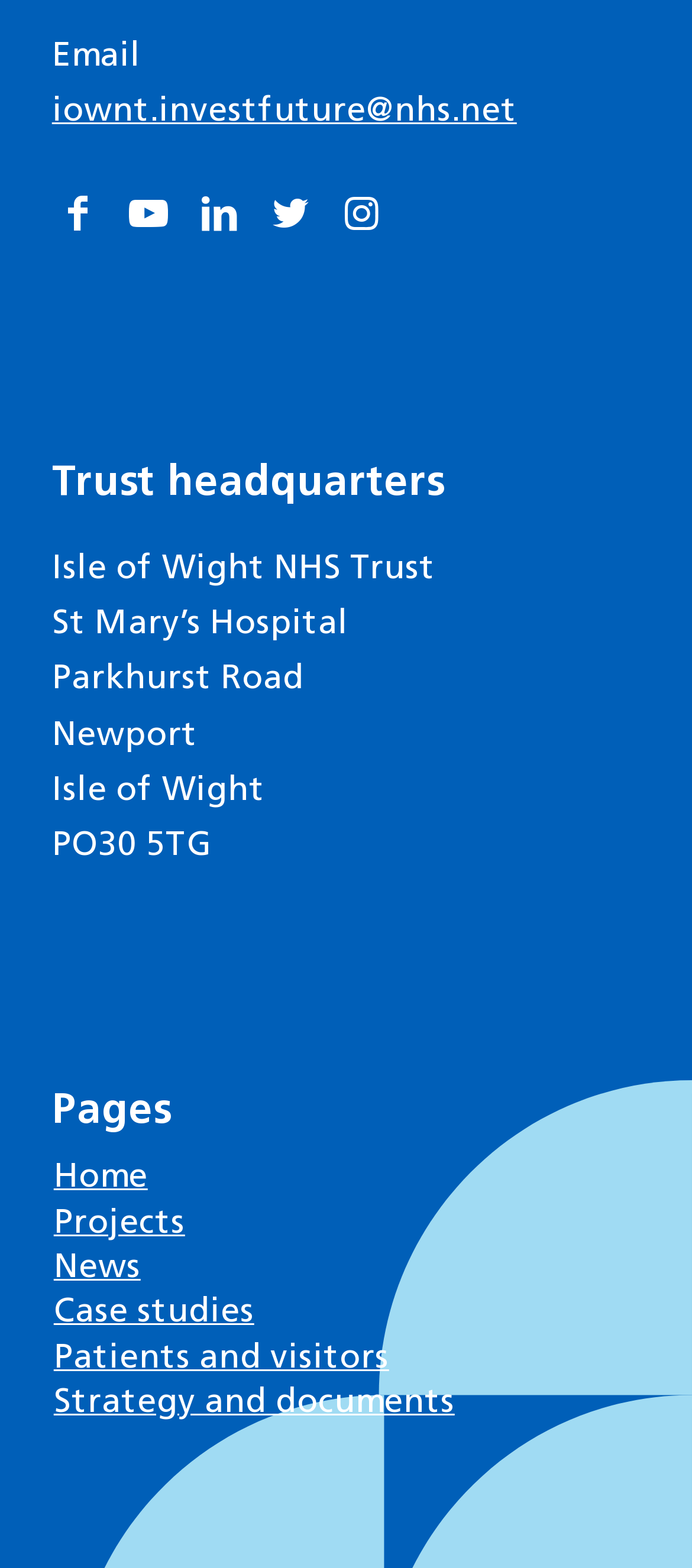Please find the bounding box coordinates of the element that you should click to achieve the following instruction: "Check case studies". The coordinates should be presented as four float numbers between 0 and 1: [left, top, right, bottom].

[0.075, 0.824, 0.925, 0.853]